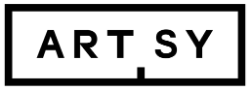Please provide a one-word or short phrase answer to the question:
What is the style of the logo?

Modern typographic